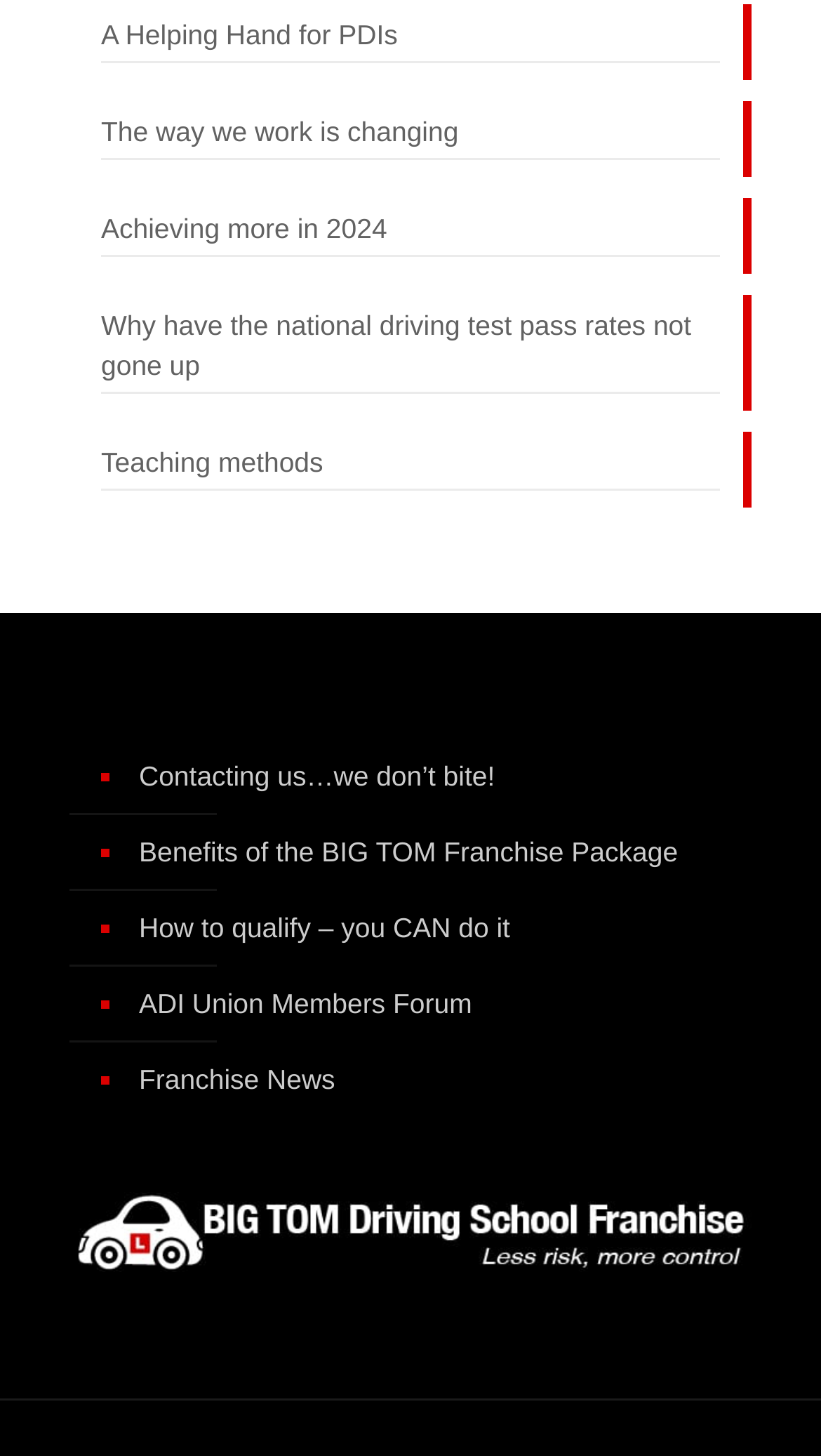Given the description "Achieving more in 2024", provide the bounding box coordinates of the corresponding UI element.

[0.123, 0.143, 0.877, 0.176]